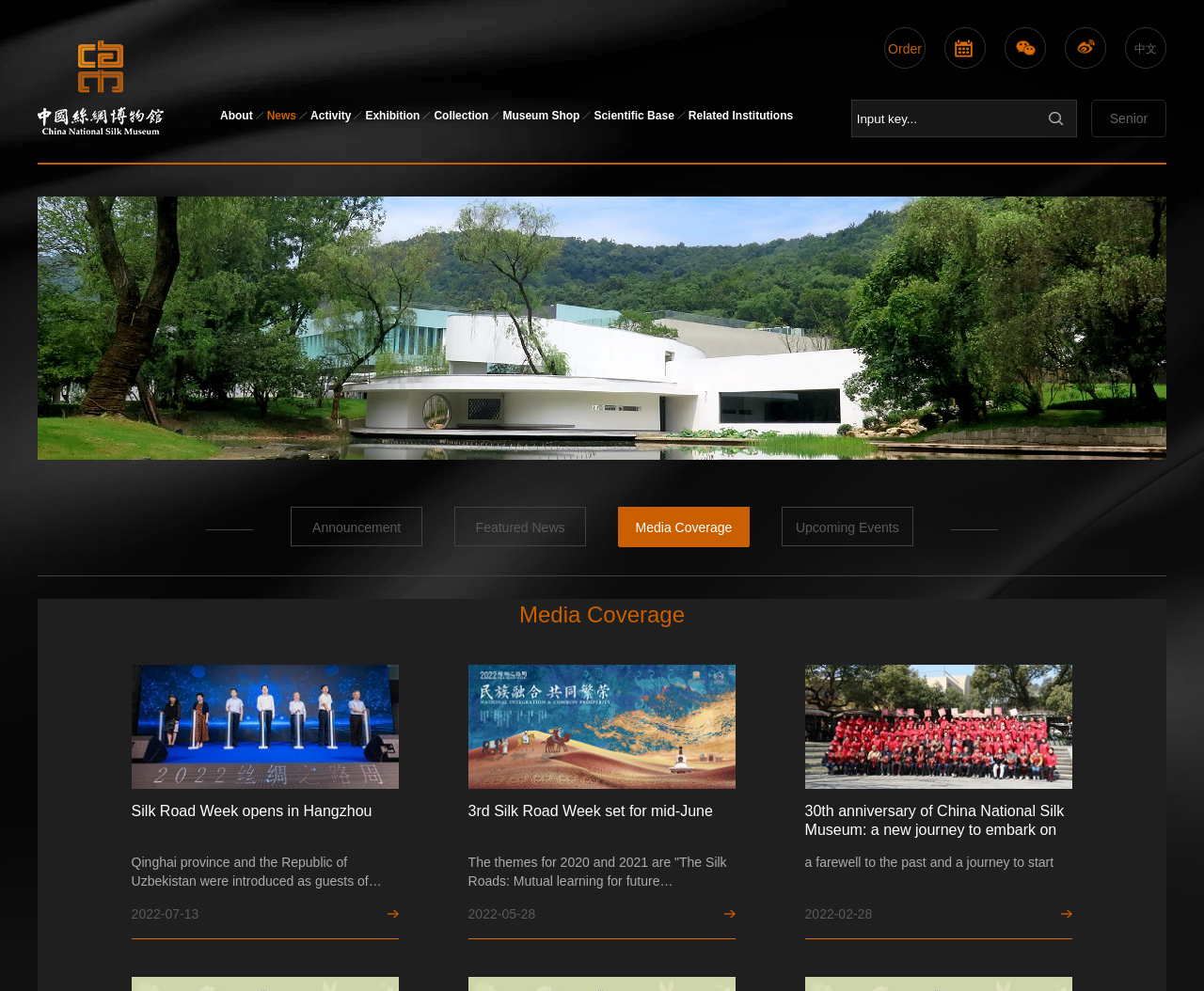Identify the bounding box coordinates for the element you need to click to achieve the following task: "Read the Media Coverage news". Provide the bounding box coordinates as four float numbers between 0 and 1, in the form [left, top, right, bottom].

[0.109, 0.604, 0.891, 0.637]